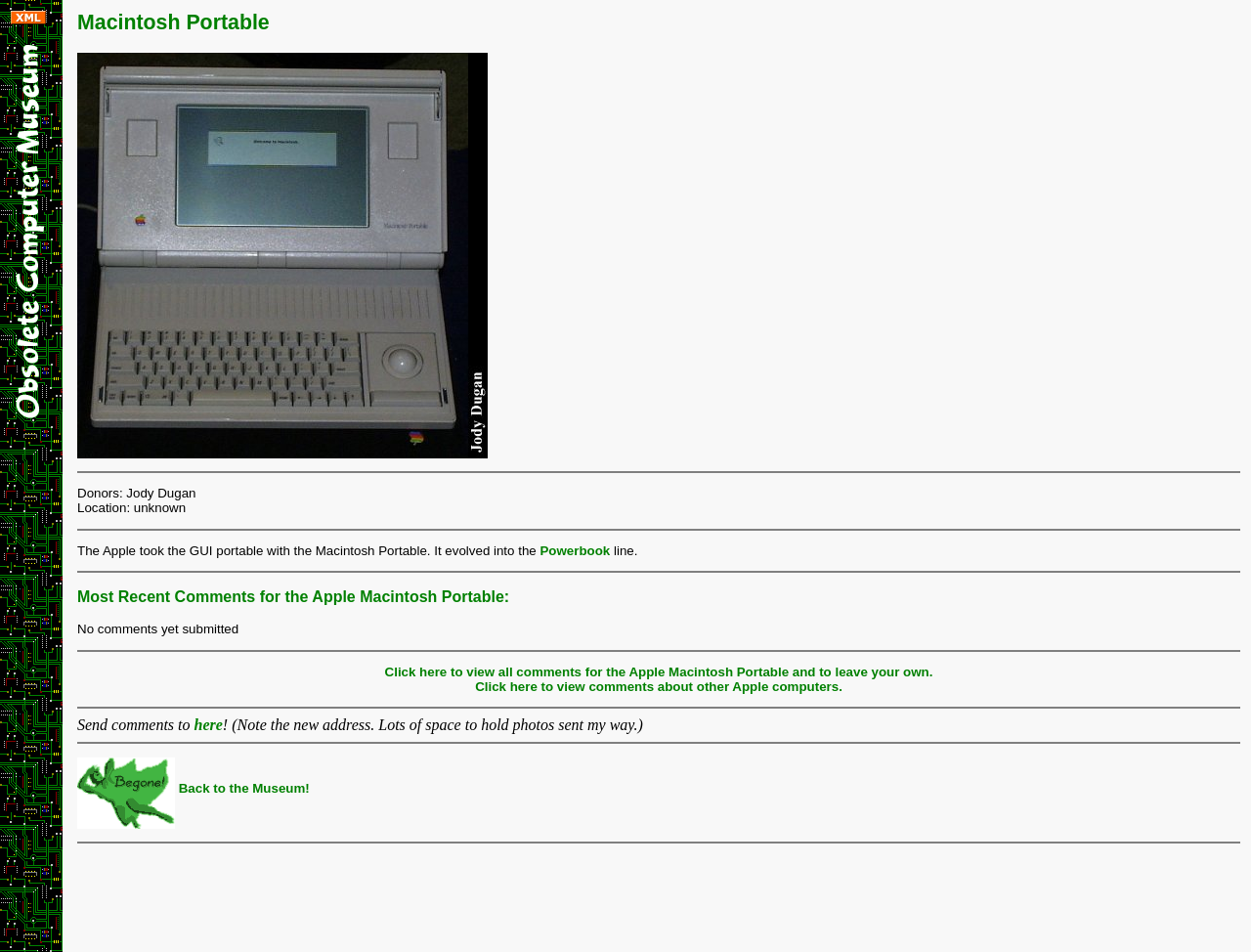Give the bounding box coordinates for the element described by: "Back to the Museum!".

[0.062, 0.82, 0.247, 0.836]